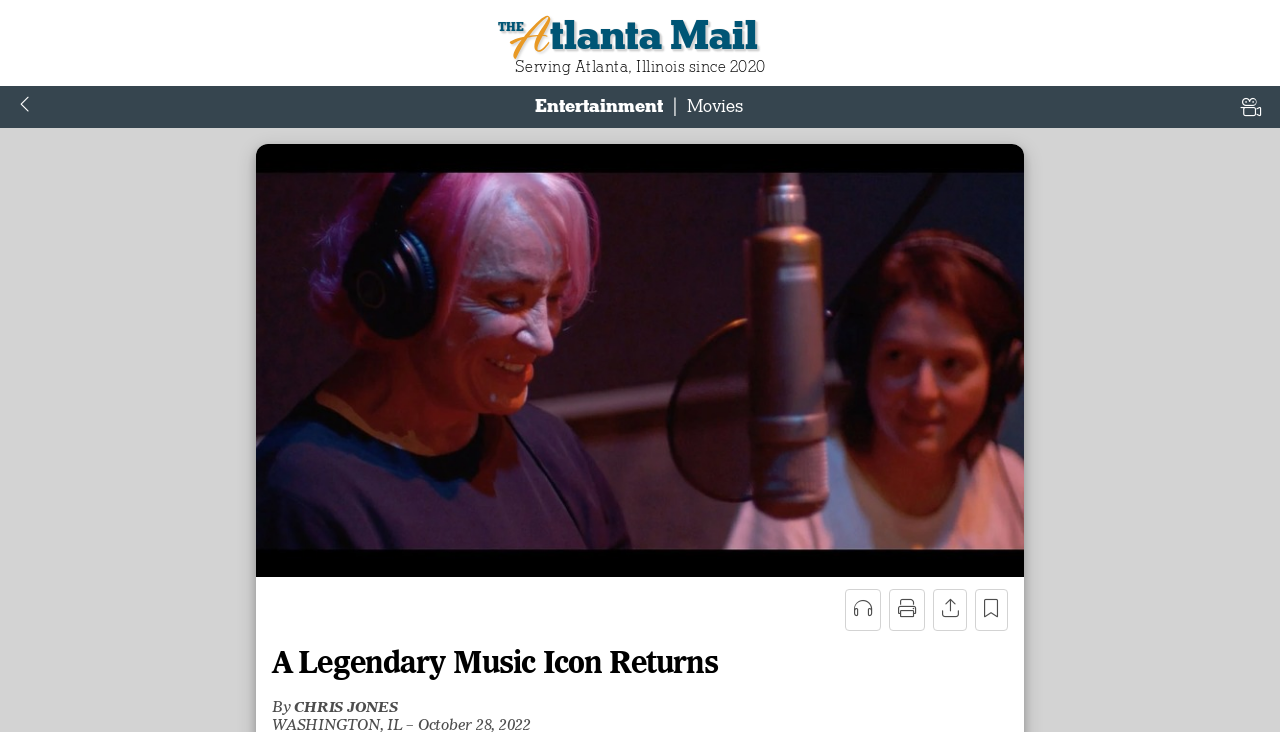Please determine the bounding box coordinates, formatted as (top-left x, top-left y, bottom-right x, bottom-right y), with all values as floating point numbers between 0 and 1. Identify the bounding box of the region described as: Atlanta Mail

[0.006, 0.005, 0.994, 0.071]